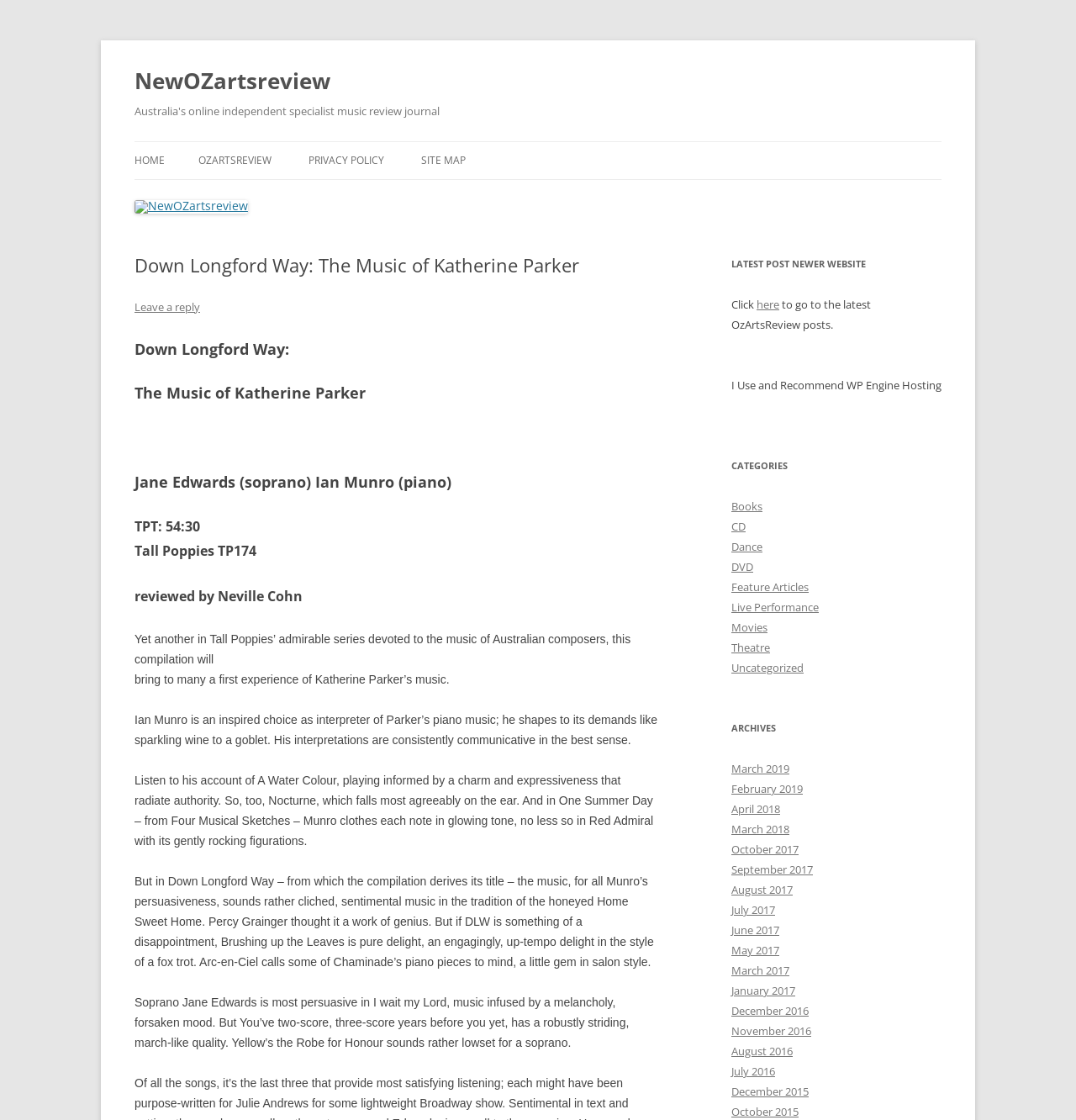Use one word or a short phrase to answer the question provided: 
What is the name of the soprano singer?

Jane Edwards